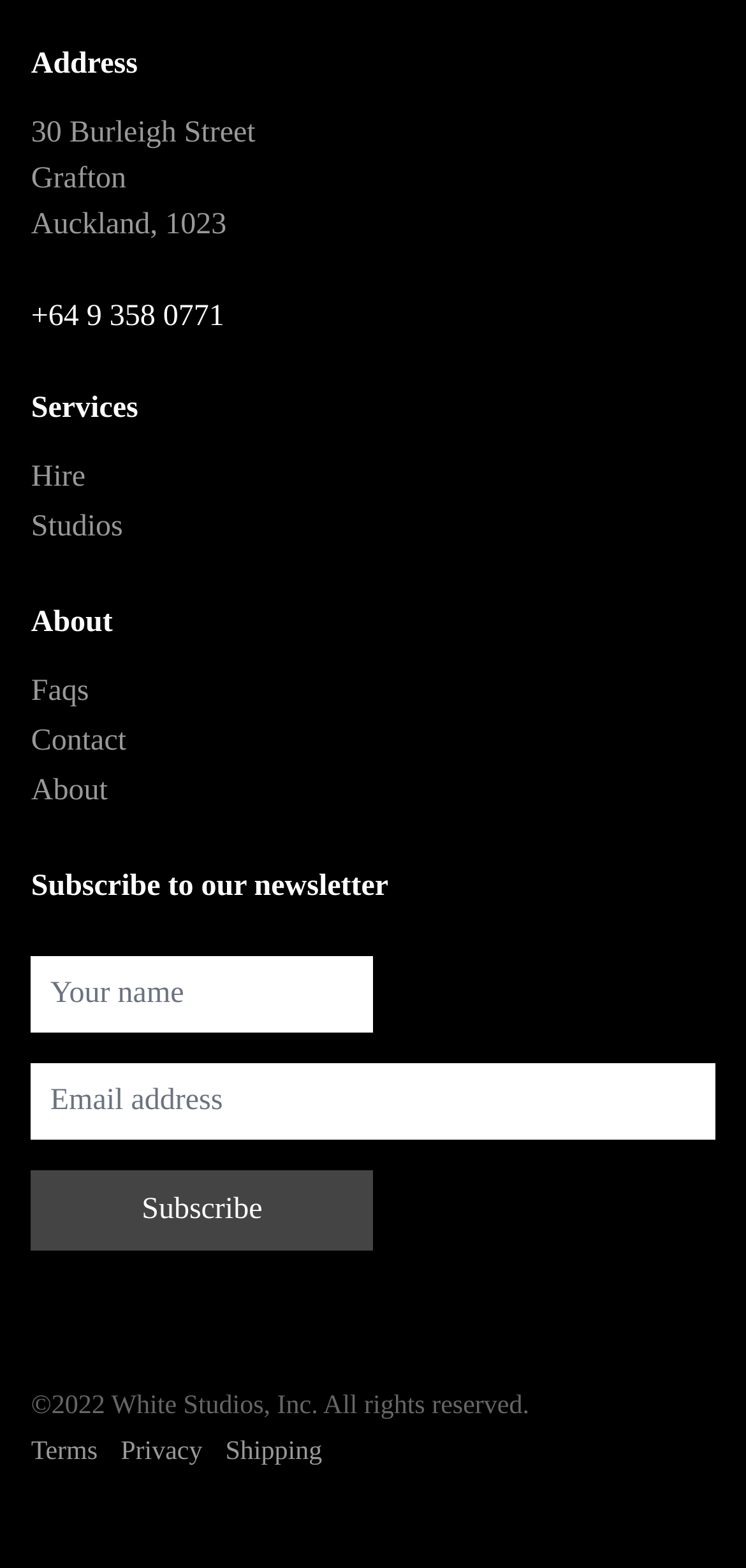Identify the bounding box coordinates of the region I need to click to complete this instruction: "Hire a studio".

[0.042, 0.29, 0.115, 0.322]